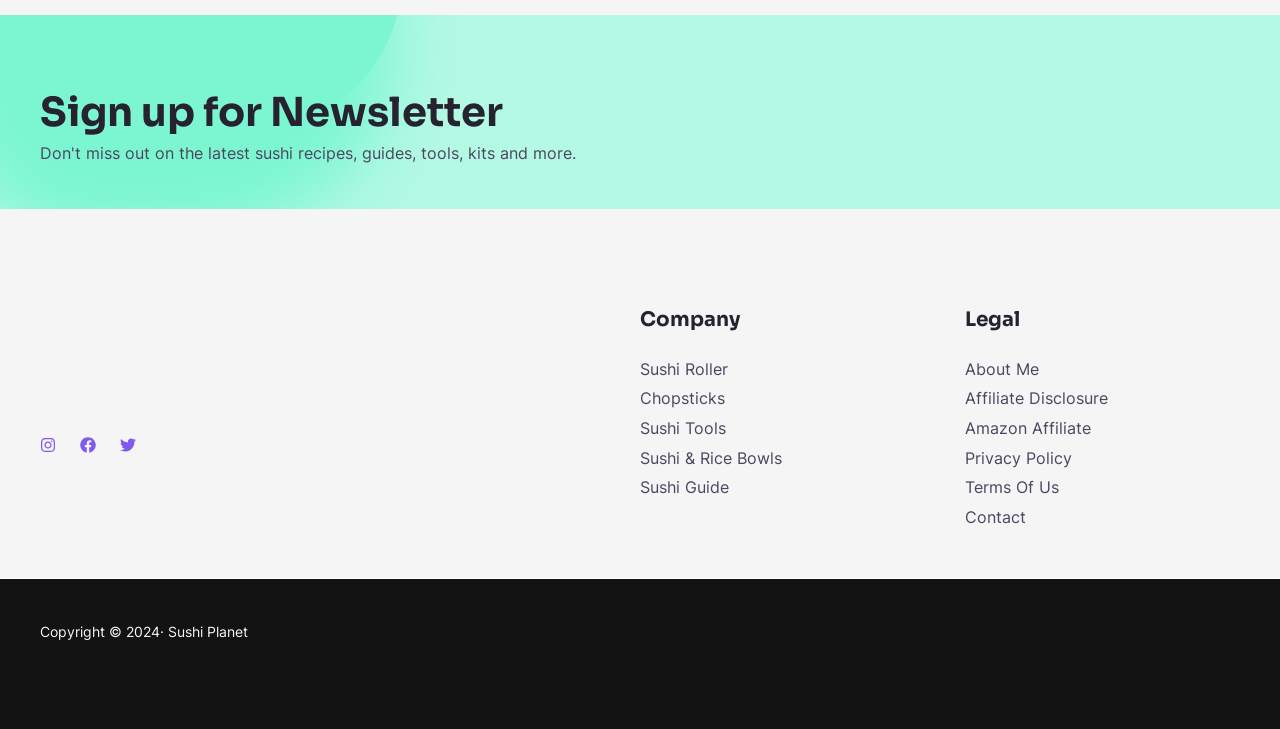Locate the bounding box coordinates of the element that should be clicked to fulfill the instruction: "Sign up for Newsletter".

[0.031, 0.119, 0.48, 0.19]